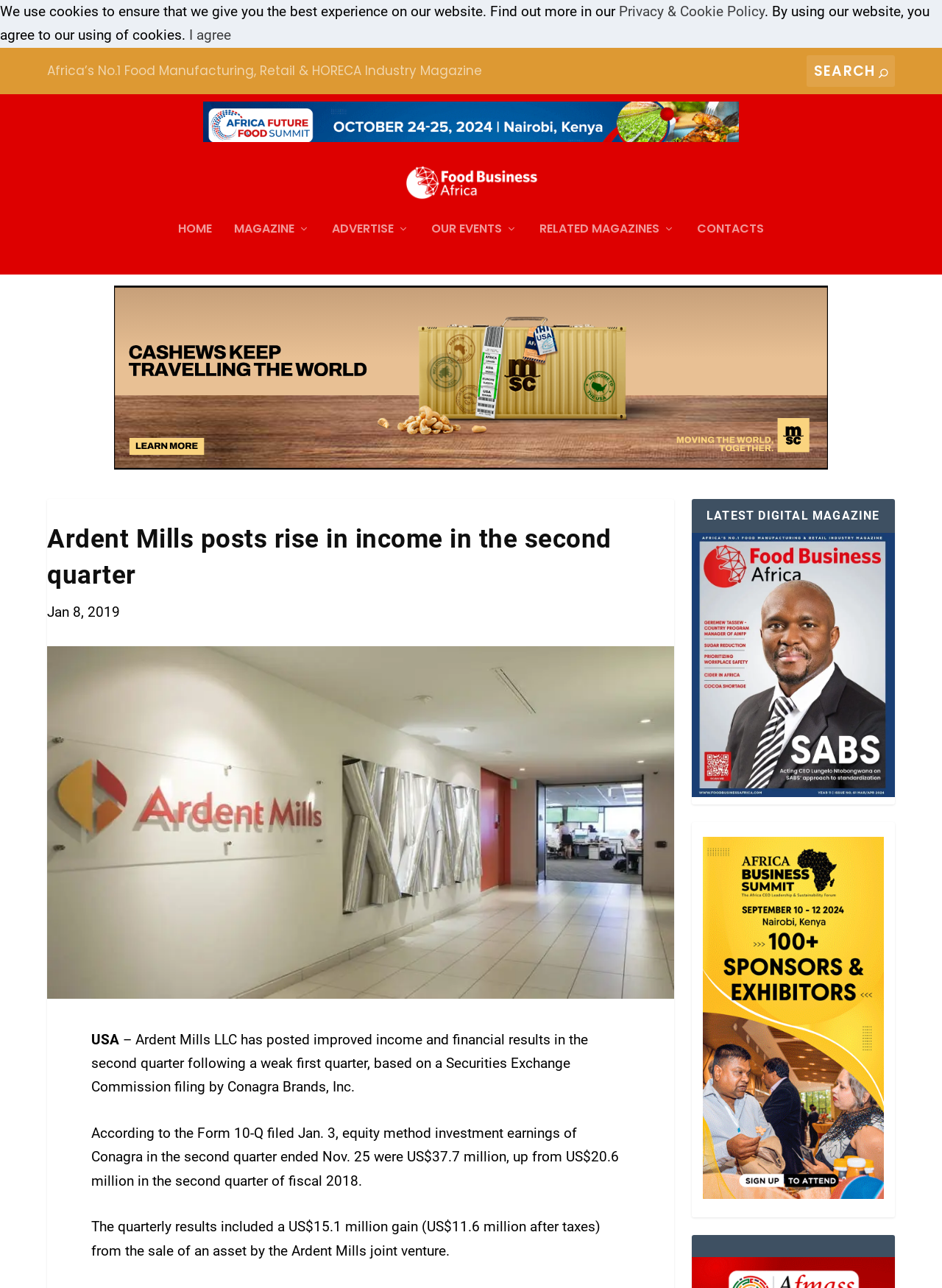Determine the bounding box coordinates of the section I need to click to execute the following instruction: "Search for something". Provide the coordinates as four float numbers between 0 and 1, i.e., [left, top, right, bottom].

[0.856, 0.043, 0.95, 0.067]